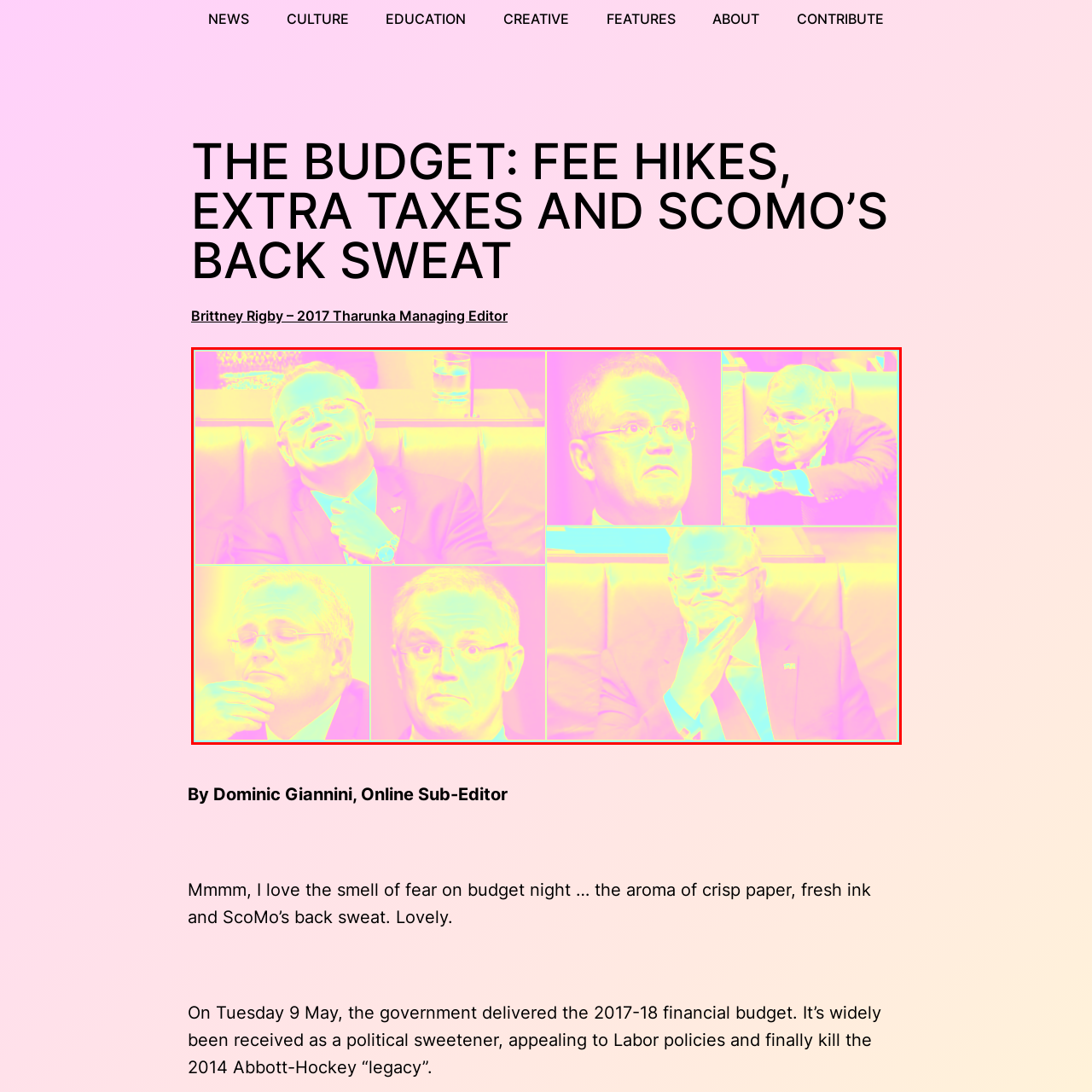What is the context of the image?
Inspect the image enclosed by the red bounding box and provide a detailed and comprehensive answer to the question.

The image is set in a parliamentary setting, as evident from the backdrop of parliamentary seating, and the caption mentions that the image captures a tense moment in Parliament.